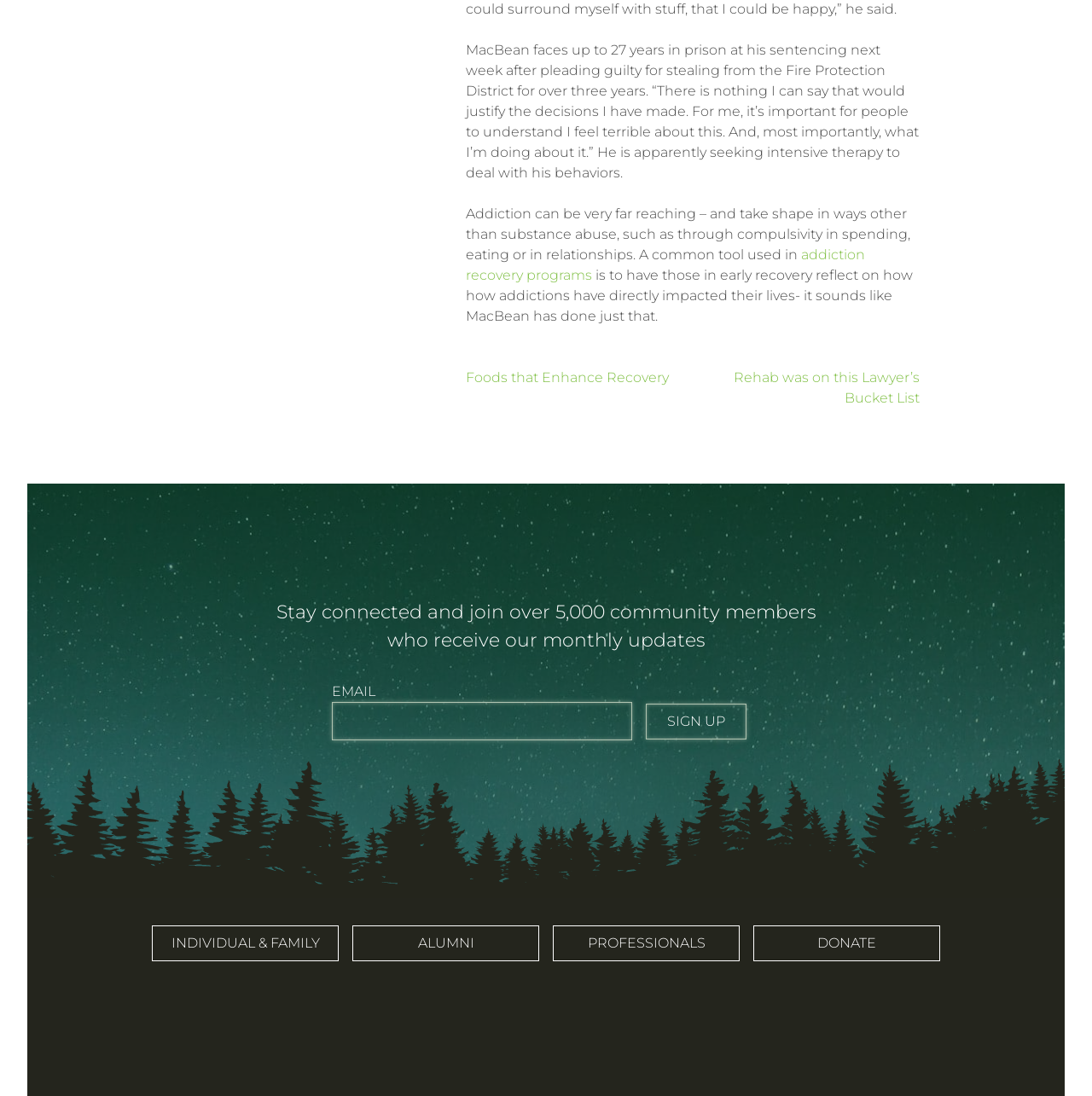Find the bounding box coordinates of the clickable region needed to perform the following instruction: "Enter email address". The coordinates should be provided as four float numbers between 0 and 1, i.e., [left, top, right, bottom].

[0.304, 0.641, 0.579, 0.676]